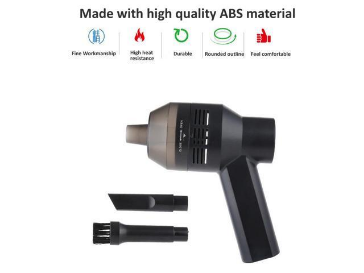Give a succinct answer to this question in a single word or phrase: 
What is the price of the air duster?

30.2 CAD